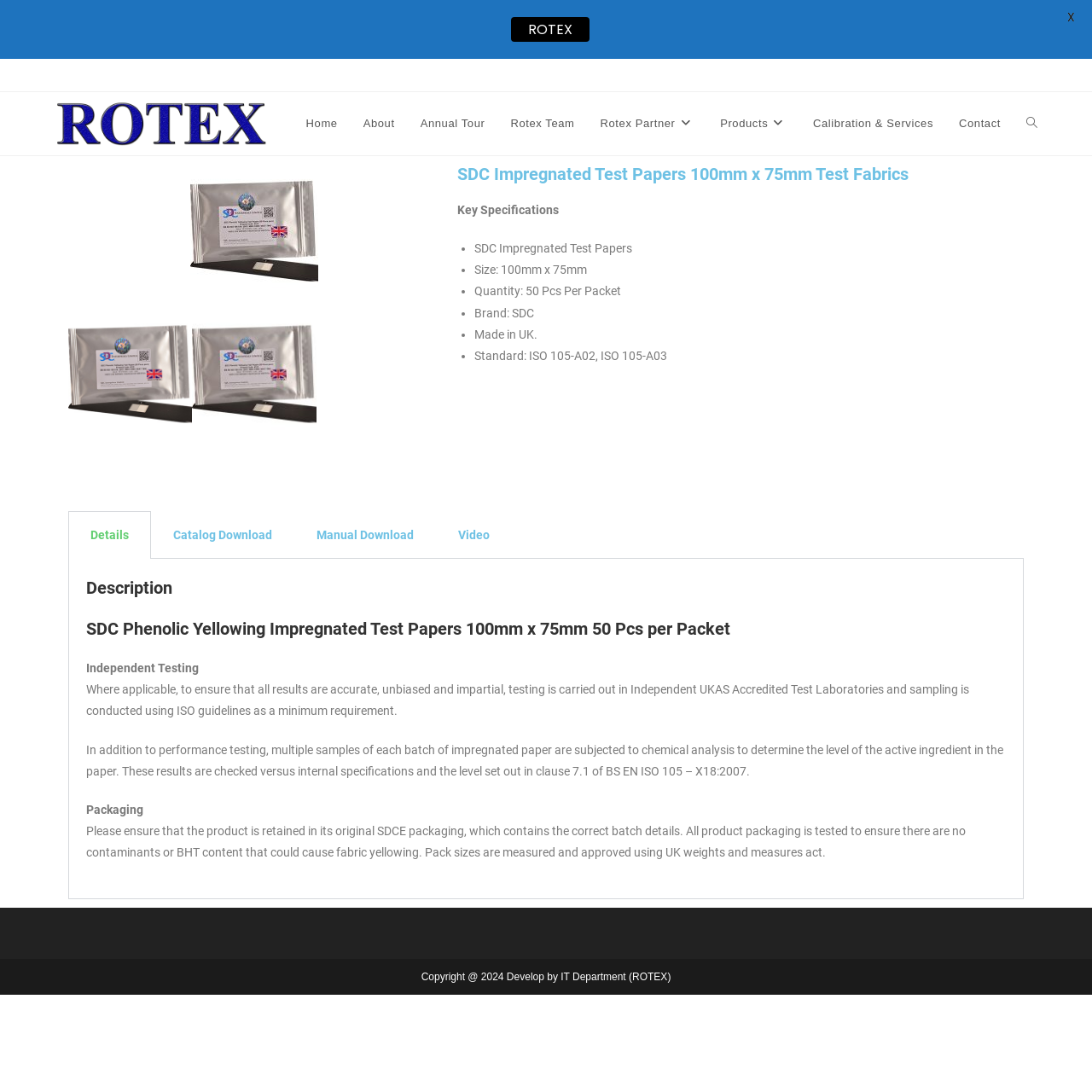Using the element description: "alt="ROTEX INTERNATIONAL"", determine the bounding box coordinates for the specified UI element. The coordinates should be four float numbers between 0 and 1, [left, top, right, bottom].

[0.05, 0.106, 0.245, 0.118]